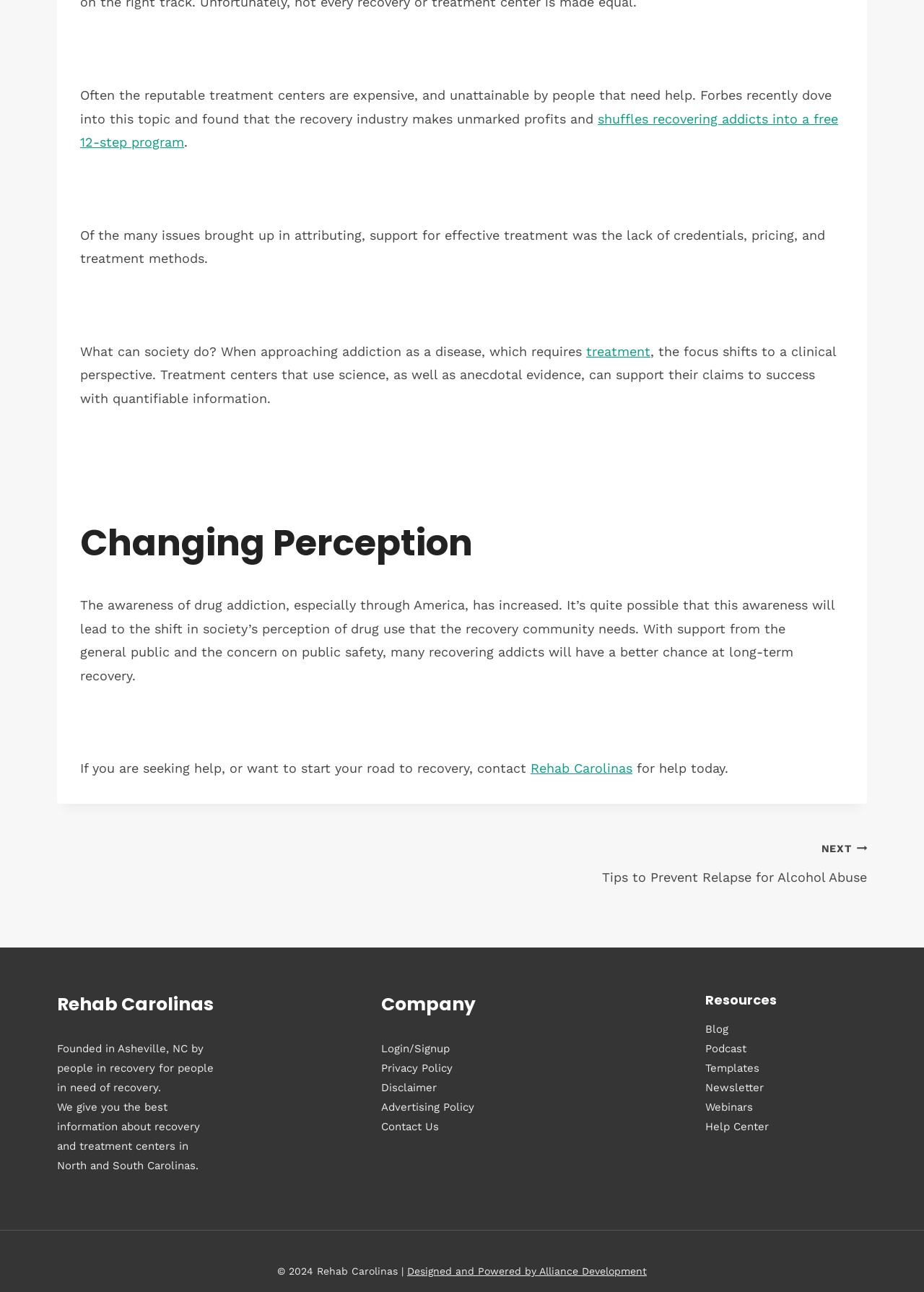Please identify the bounding box coordinates of the element on the webpage that should be clicked to follow this instruction: "login or signup". The bounding box coordinates should be given as four float numbers between 0 and 1, formatted as [left, top, right, bottom].

[0.412, 0.807, 0.487, 0.817]